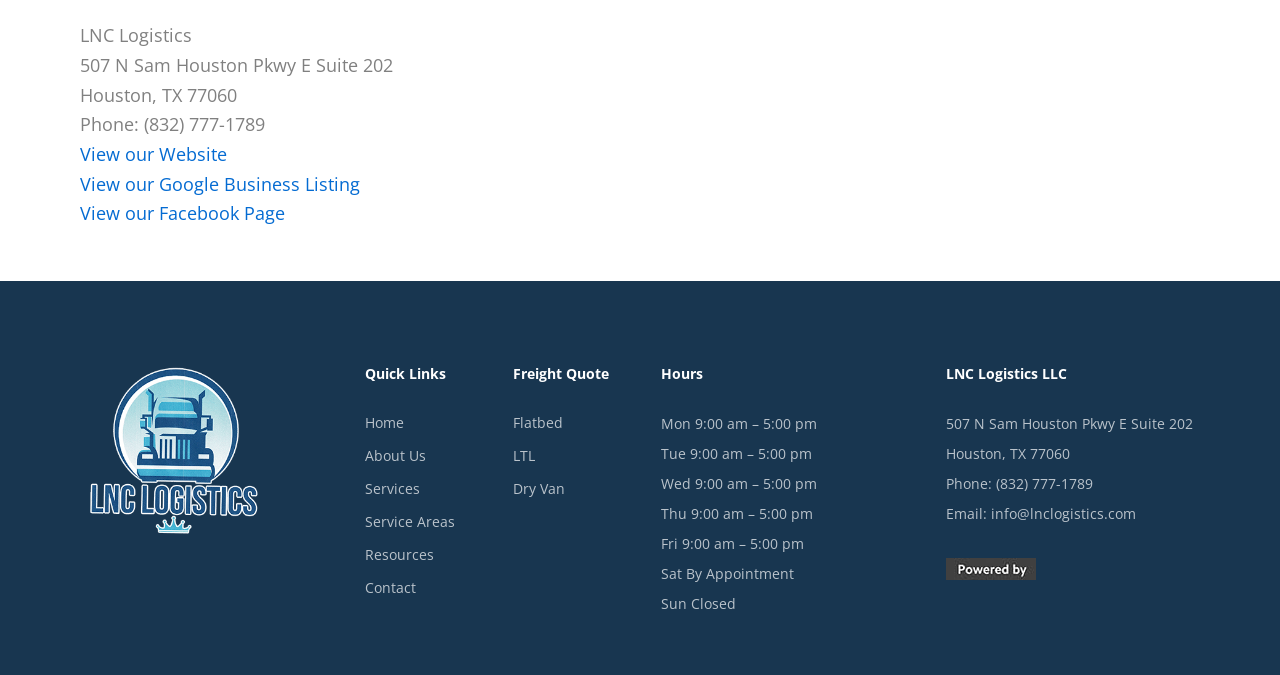Please determine the bounding box coordinates of the clickable area required to carry out the following instruction: "Click on 'Continue Reading'". The coordinates must be four float numbers between 0 and 1, represented as [left, top, right, bottom].

None